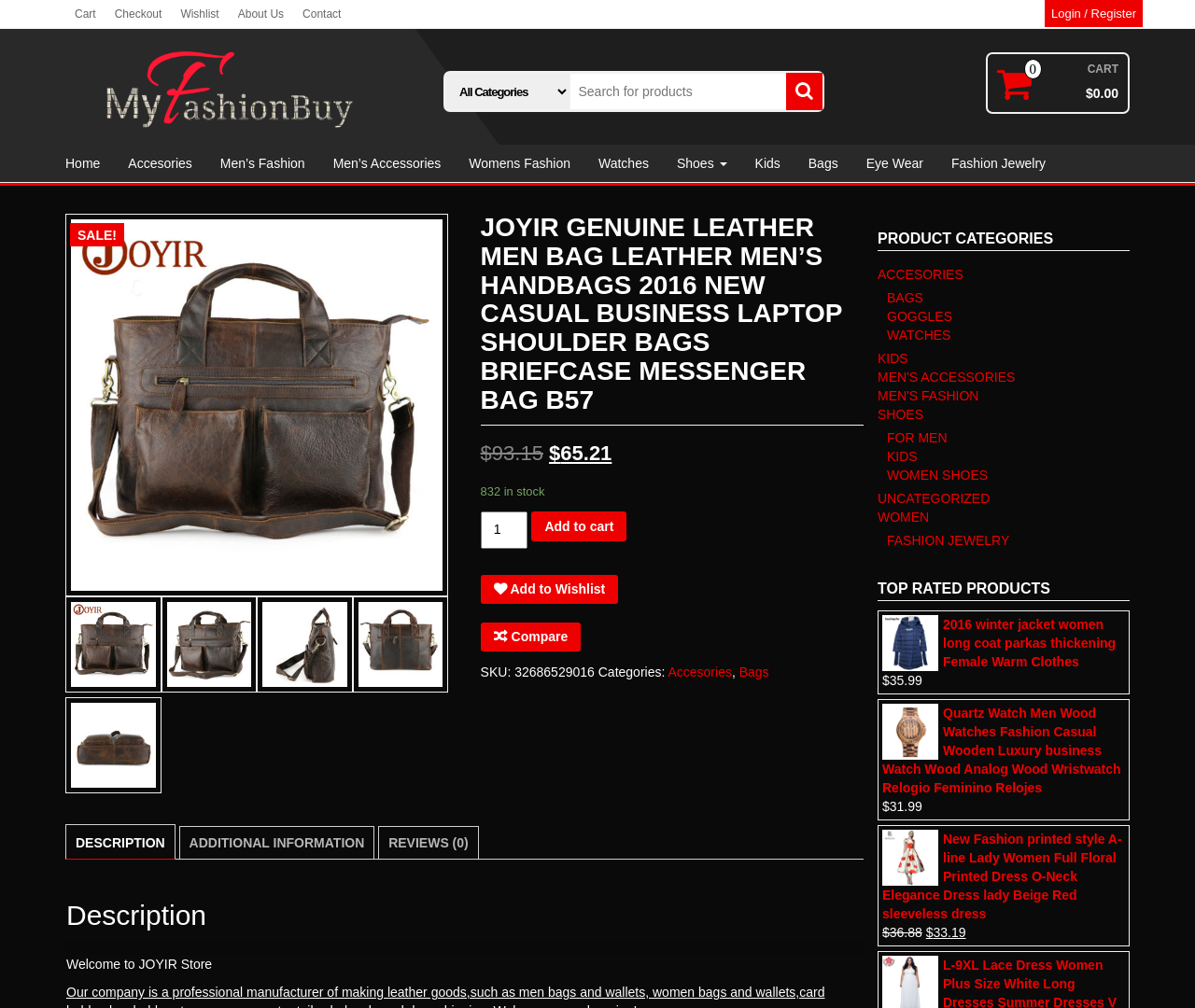How many items are in stock?
Could you answer the question with a detailed and thorough explanation?

The number of items in stock can be found in the product details section, where it is listed as '832 in stock'.